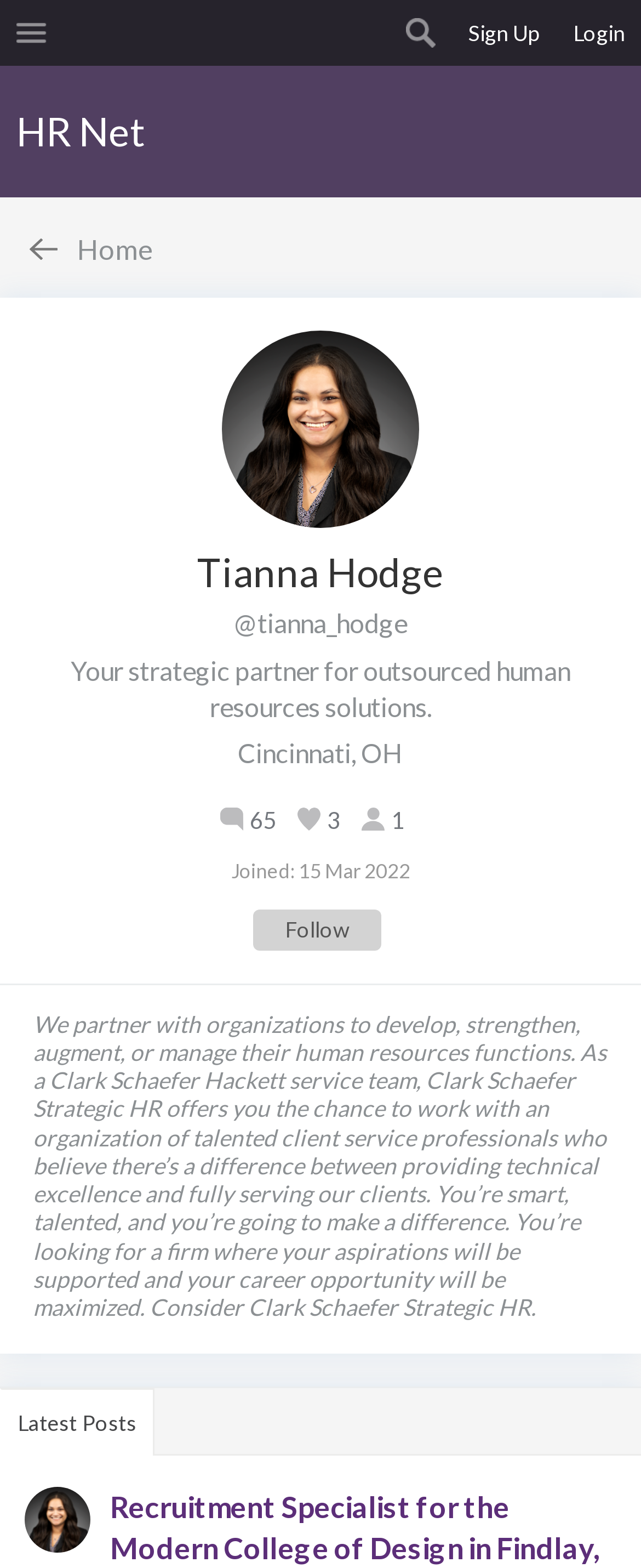Describe the webpage meticulously, covering all significant aspects.

This webpage is Tianna Hodge's profile on HR Net. At the top left, there is a link to "HR Net" which is also a heading. Below it, there are four buttons aligned horizontally, including a blank button, a "Sign Up" button, and a "Login" button. 

To the right of the top section, there is a layout table with two links, one blank and the other labeled "Home". 

The main content of the profile is located in the middle of the page. There is a large image taking up most of the width of the page. Above the image, there is a heading with the name "Tianna Hodge". Below the image, there are several lines of text, including the username "tianna_hodge", a description of the user as "Your strategic partner for outsourced human resources solutions", and the location "Cincinnati, OH". 

Further down, there is a text indicating the user has 65 connections, and the date they joined, "15 Mar 2022". A "Follow" button is placed to the right of this section. 

At the bottom of the page, there is a paragraph of text describing the services offered by Clark Schaefer Strategic HR, a company that partners with organizations to develop and manage their human resources functions. 

On the bottom left, there is a link to "Latest Posts", and on the bottom right, there is an image with a link.